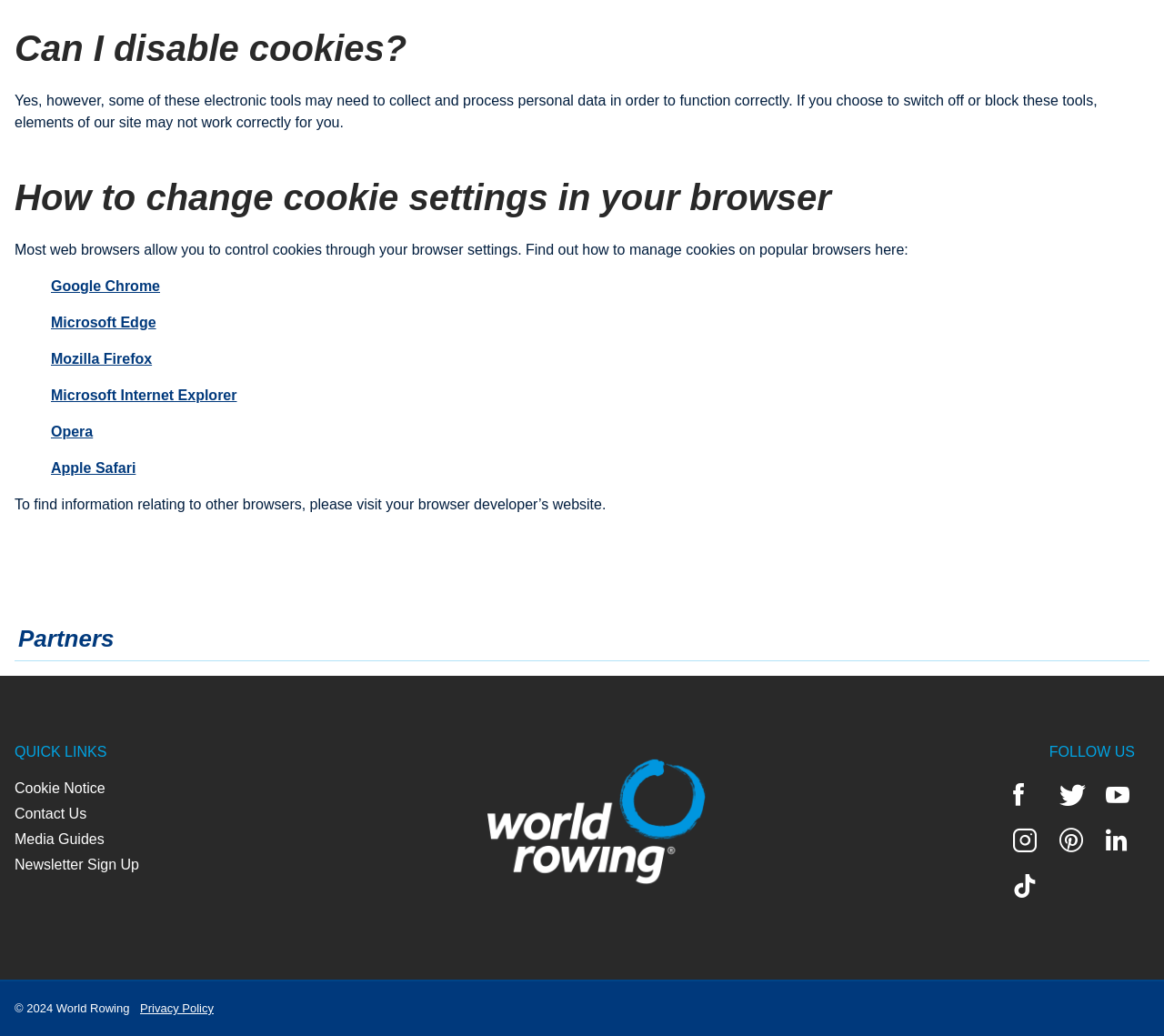Identify the bounding box coordinates of the element that should be clicked to fulfill this task: "Visit the Cookie Notice page". The coordinates should be provided as four float numbers between 0 and 1, i.e., [left, top, right, bottom].

[0.012, 0.753, 0.09, 0.768]